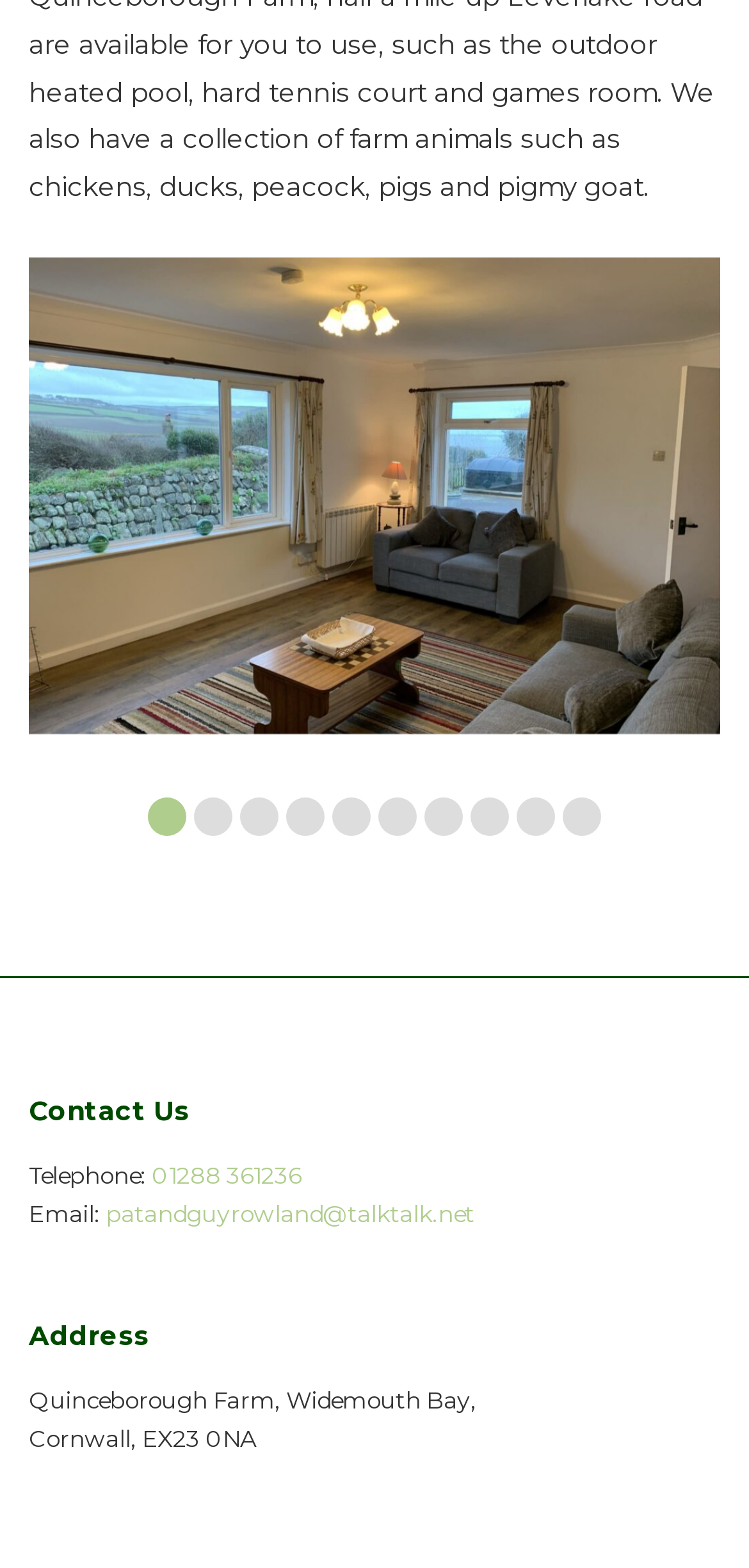Please provide a brief answer to the following inquiry using a single word or phrase:
What is the address of Quinceborough Farm?

Widemouth Bay, Cornwall, EX23 0NA